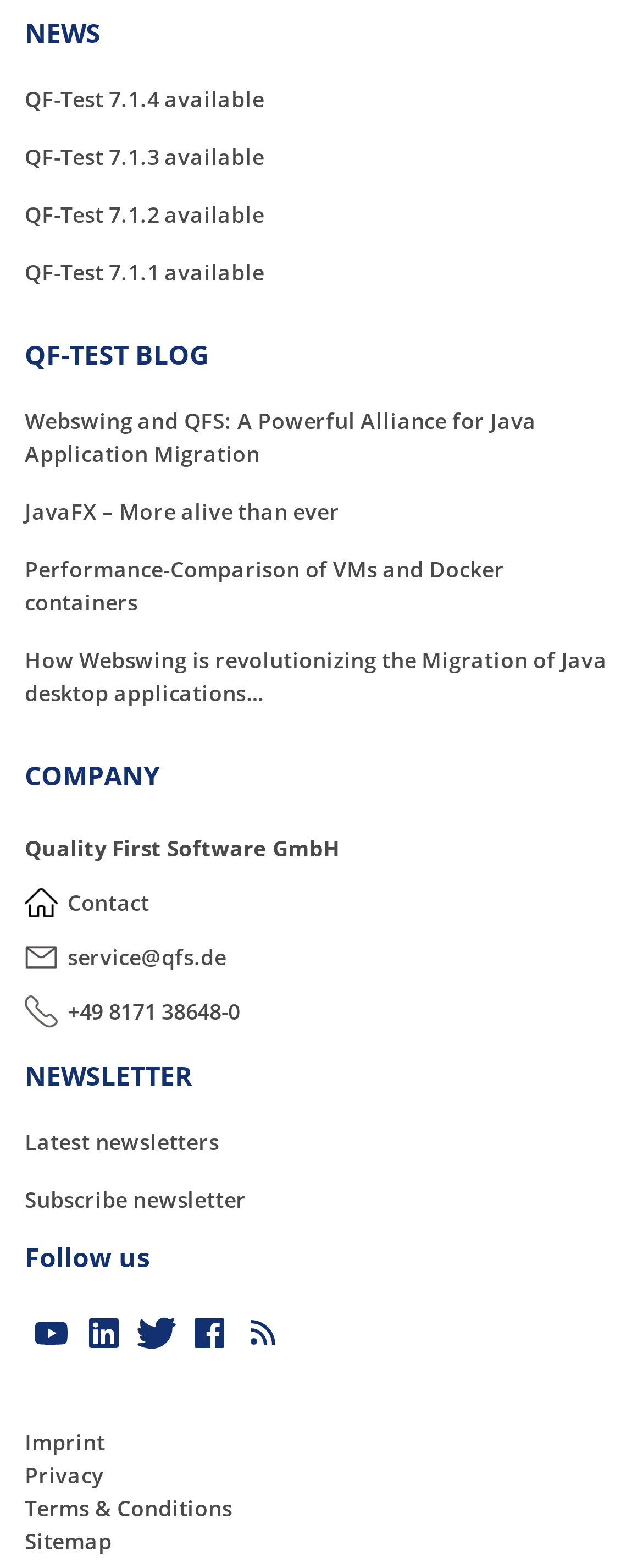Give a one-word or one-phrase response to the question: 
What is the company name?

Quality First Software GmbH